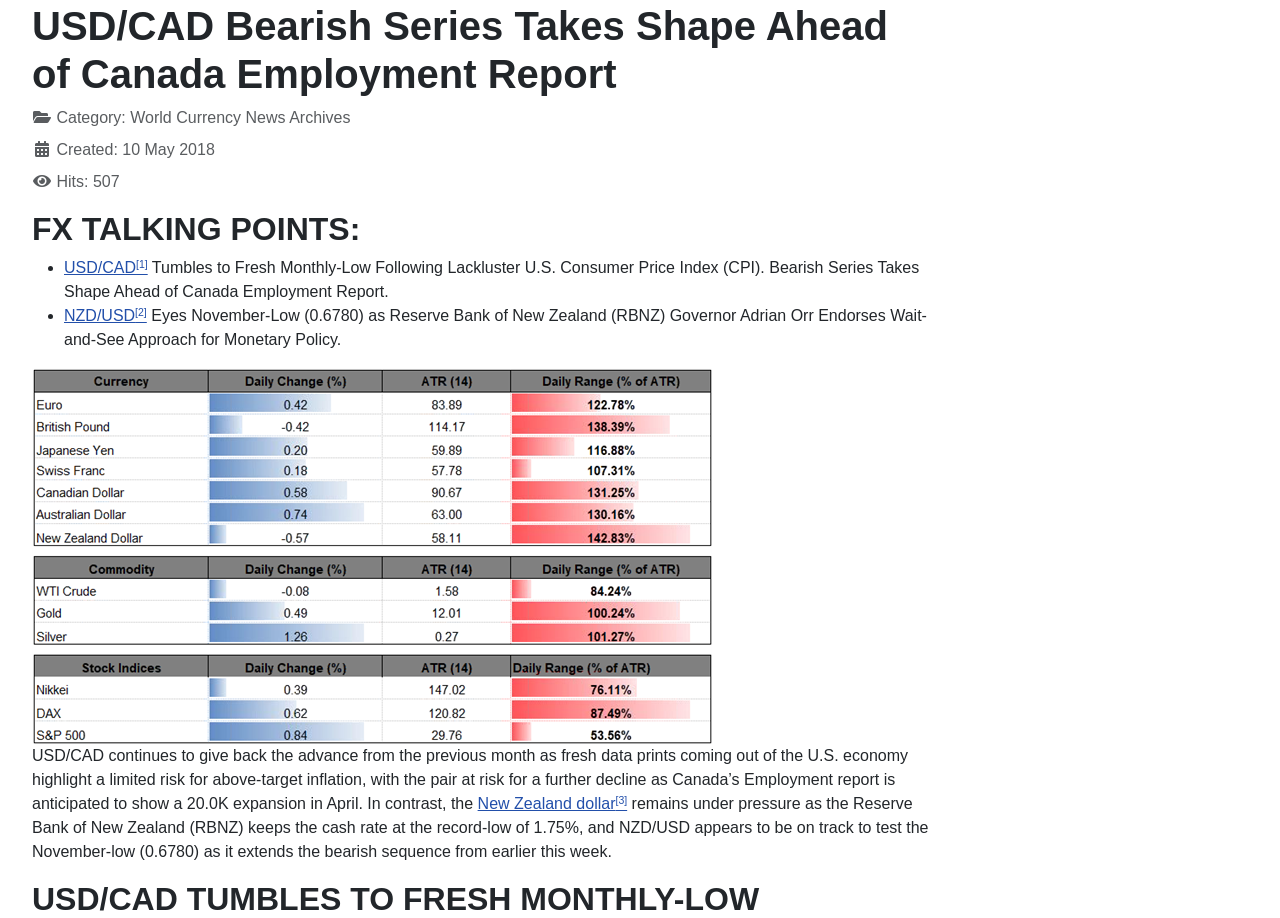Given the description New Zealand dollar, predict the bounding box coordinates of the UI element. Ensure the coordinates are in the format (top-left x, top-left y, bottom-right x, bottom-right y) and all values are between 0 and 1.

[0.373, 0.866, 0.481, 0.885]